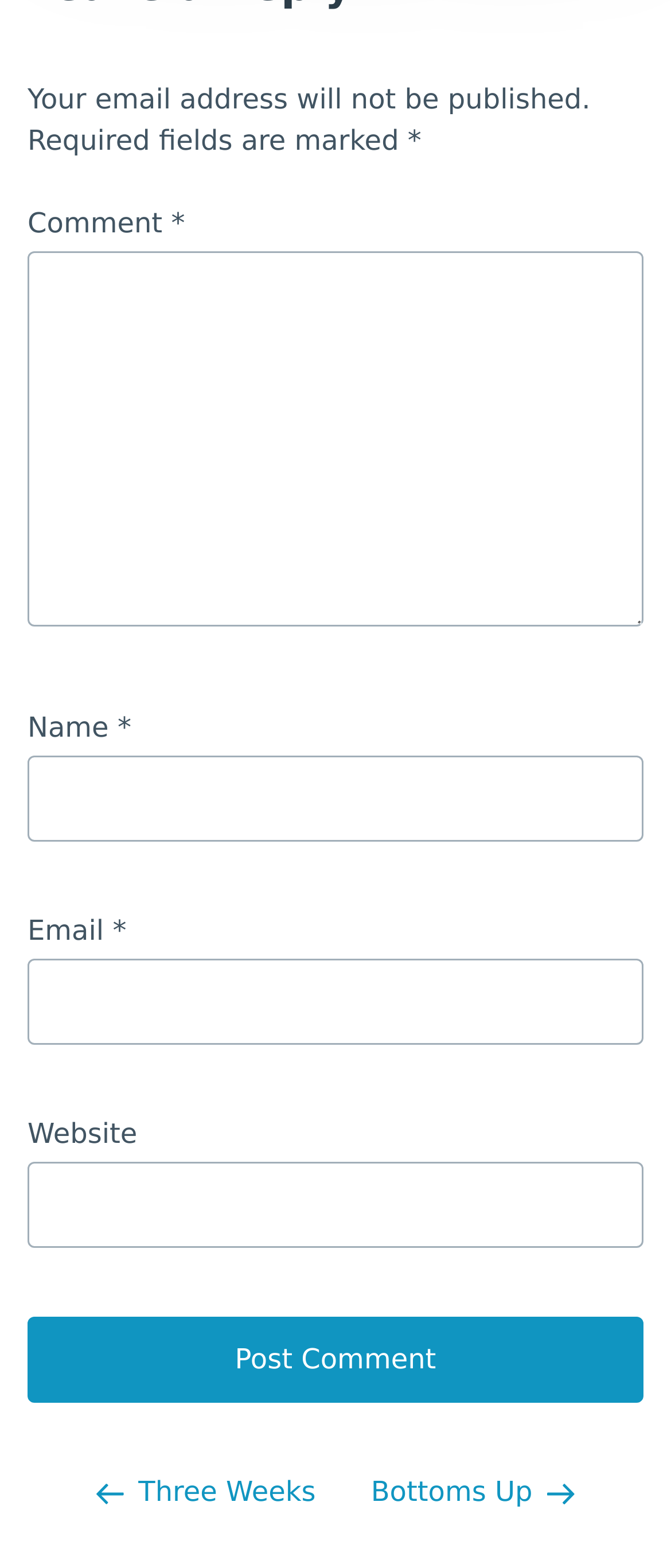Utilize the information from the image to answer the question in detail:
How many text boxes are there in the comment form?

There are four text boxes in the comment form: 'Comment', 'Name', 'Email', and 'Website'.